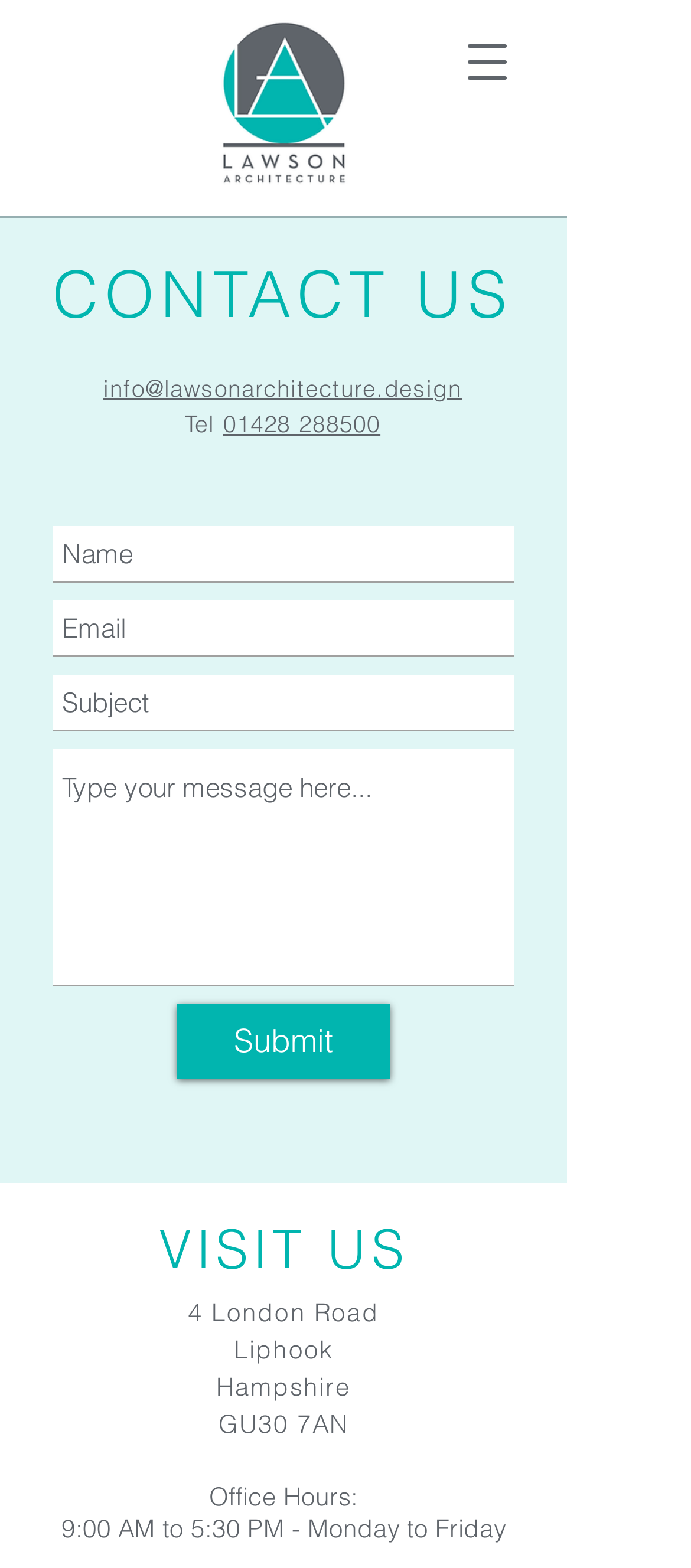Please respond in a single word or phrase: 
What is the phone number of Lawson Architecture?

01428 288500